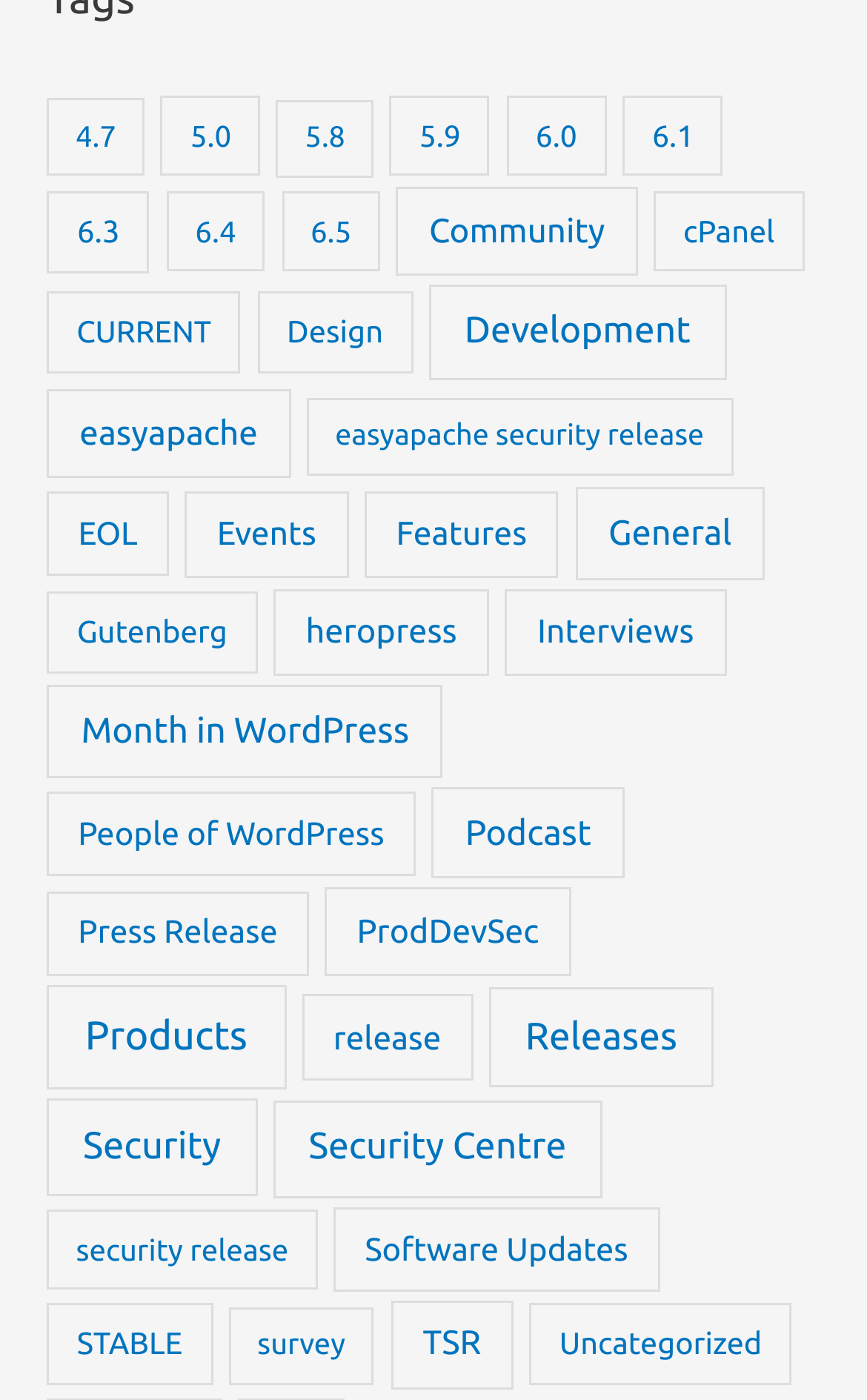Show the bounding box coordinates for the HTML element as described: "6.5".

[0.324, 0.136, 0.439, 0.193]